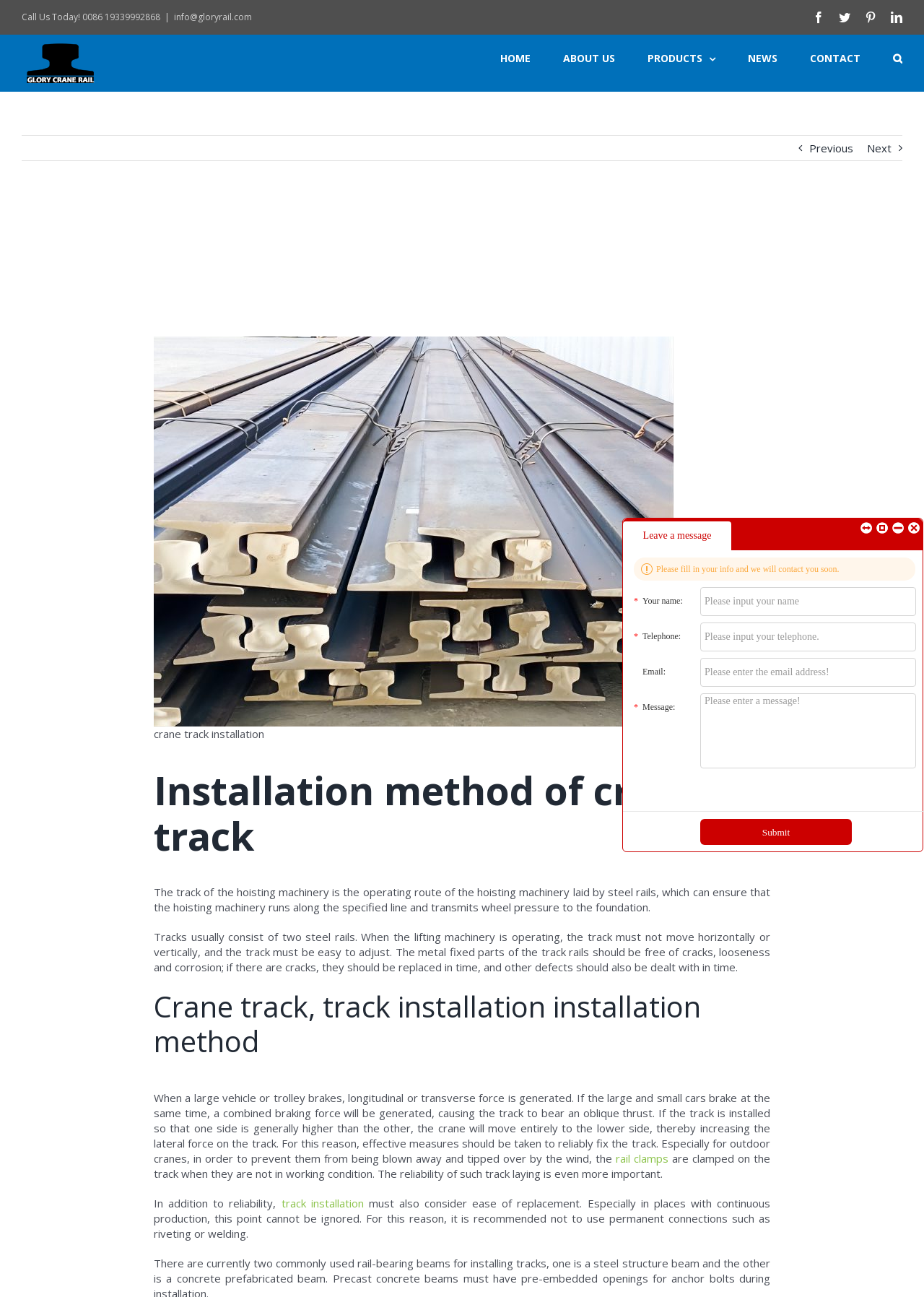Pinpoint the bounding box coordinates of the element to be clicked to execute the instruction: "Click the 'Crane rail supplier Logo'".

[0.023, 0.033, 0.107, 0.065]